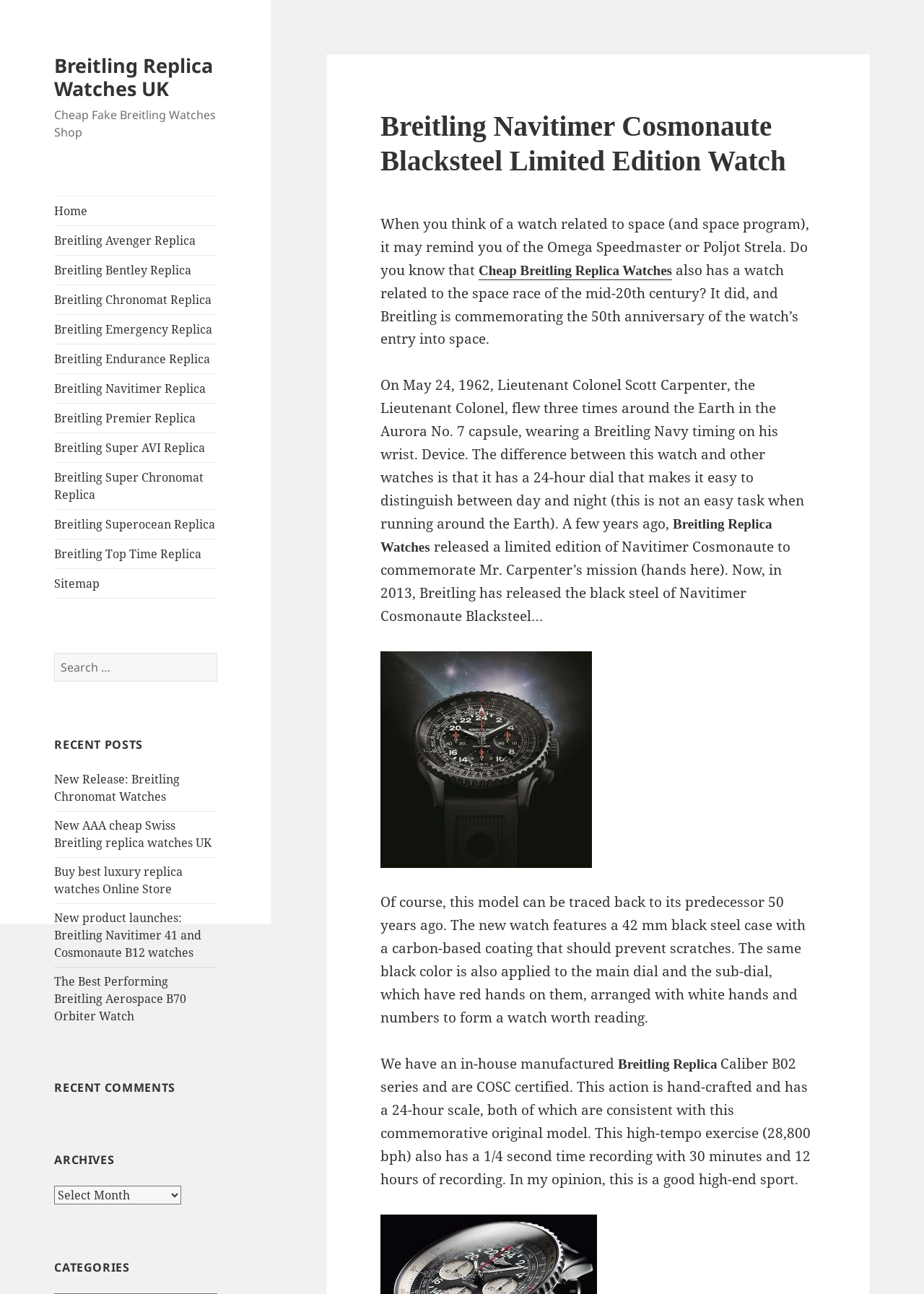Answer the question below with a single word or a brief phrase: 
What is the certification of the watch's movement?

COSC certified